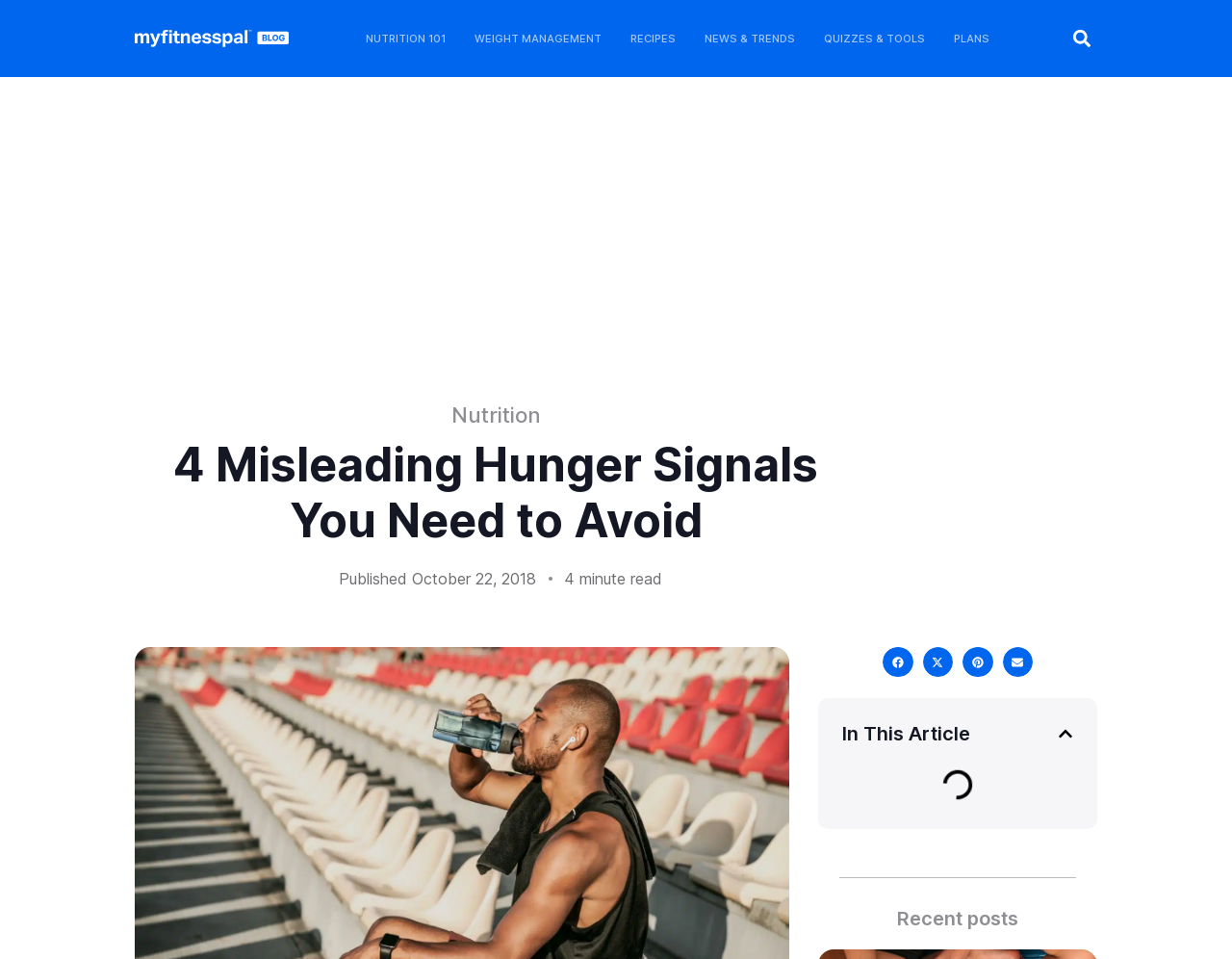Please specify the bounding box coordinates of the area that should be clicked to accomplish the following instruction: "Read about weight management". The coordinates should consist of four float numbers between 0 and 1, i.e., [left, top, right, bottom].

[0.385, 0.02, 0.488, 0.06]